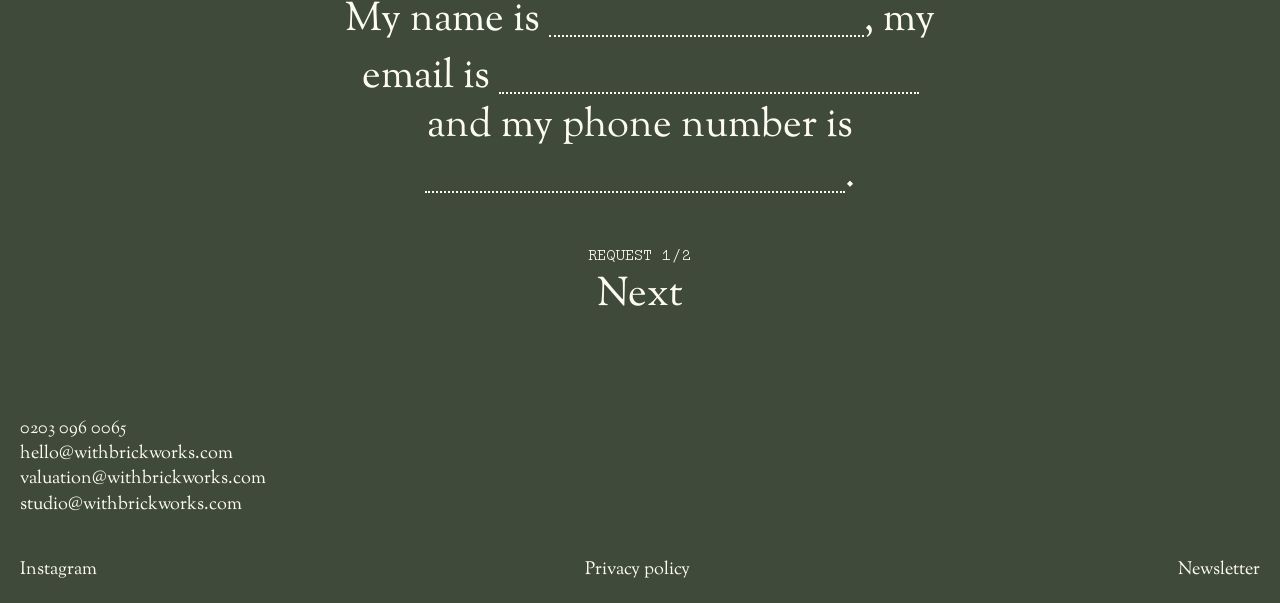Please determine the bounding box coordinates of the element's region to click in order to carry out the following instruction: "Click Next". The coordinates should be four float numbers between 0 and 1, i.e., [left, top, right, bottom].

[0.466, 0.455, 0.534, 0.526]